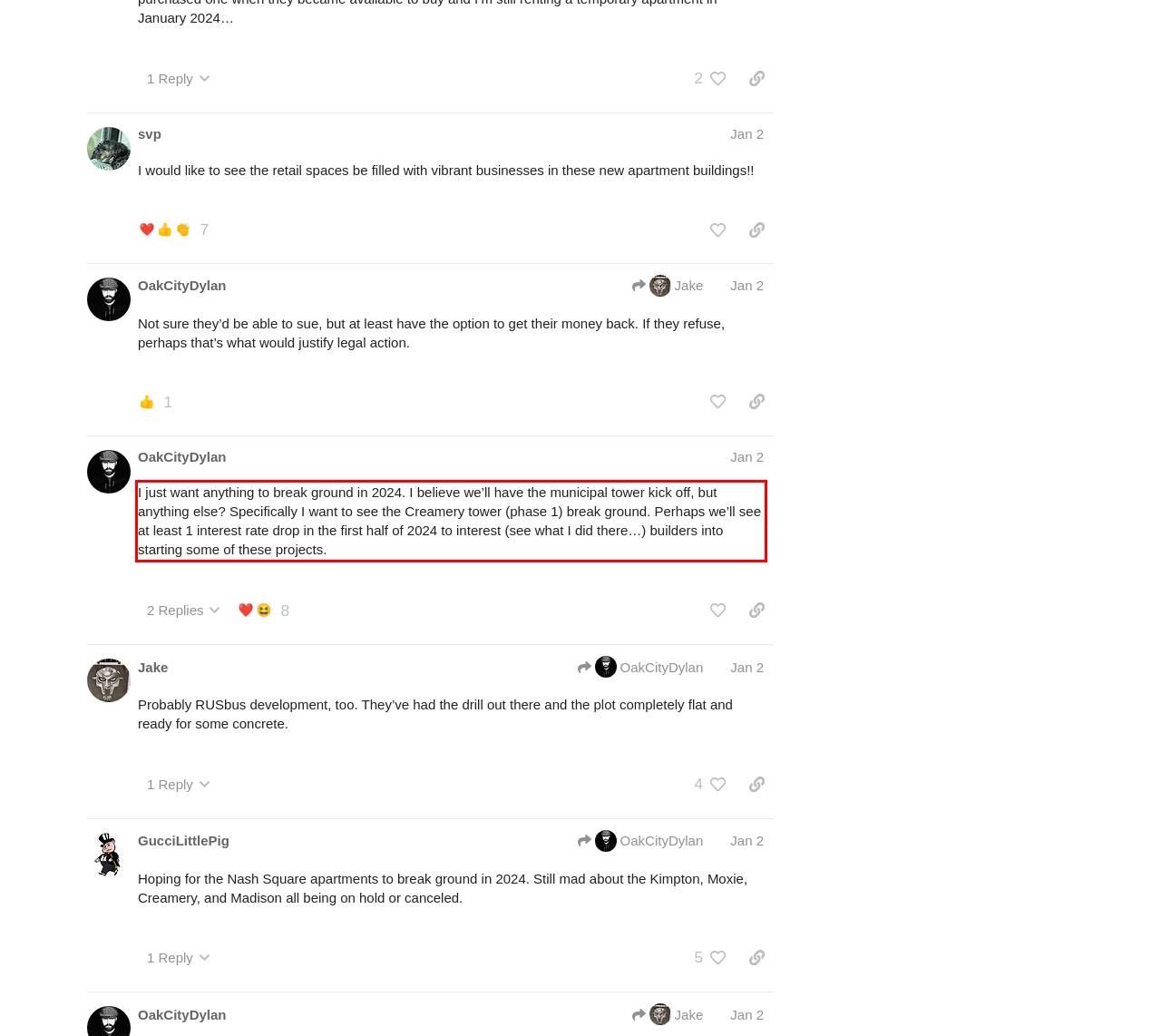You are presented with a webpage screenshot featuring a red bounding box. Perform OCR on the text inside the red bounding box and extract the content.

I just want anything to break ground in 2024. I believe we’ll have the municipal tower kick off, but anything else? Specifically I want to see the Creamery tower (phase 1) break ground. Perhaps we’ll see at least 1 interest rate drop in the first half of 2024 to interest (see what I did there…) builders into starting some of these projects.